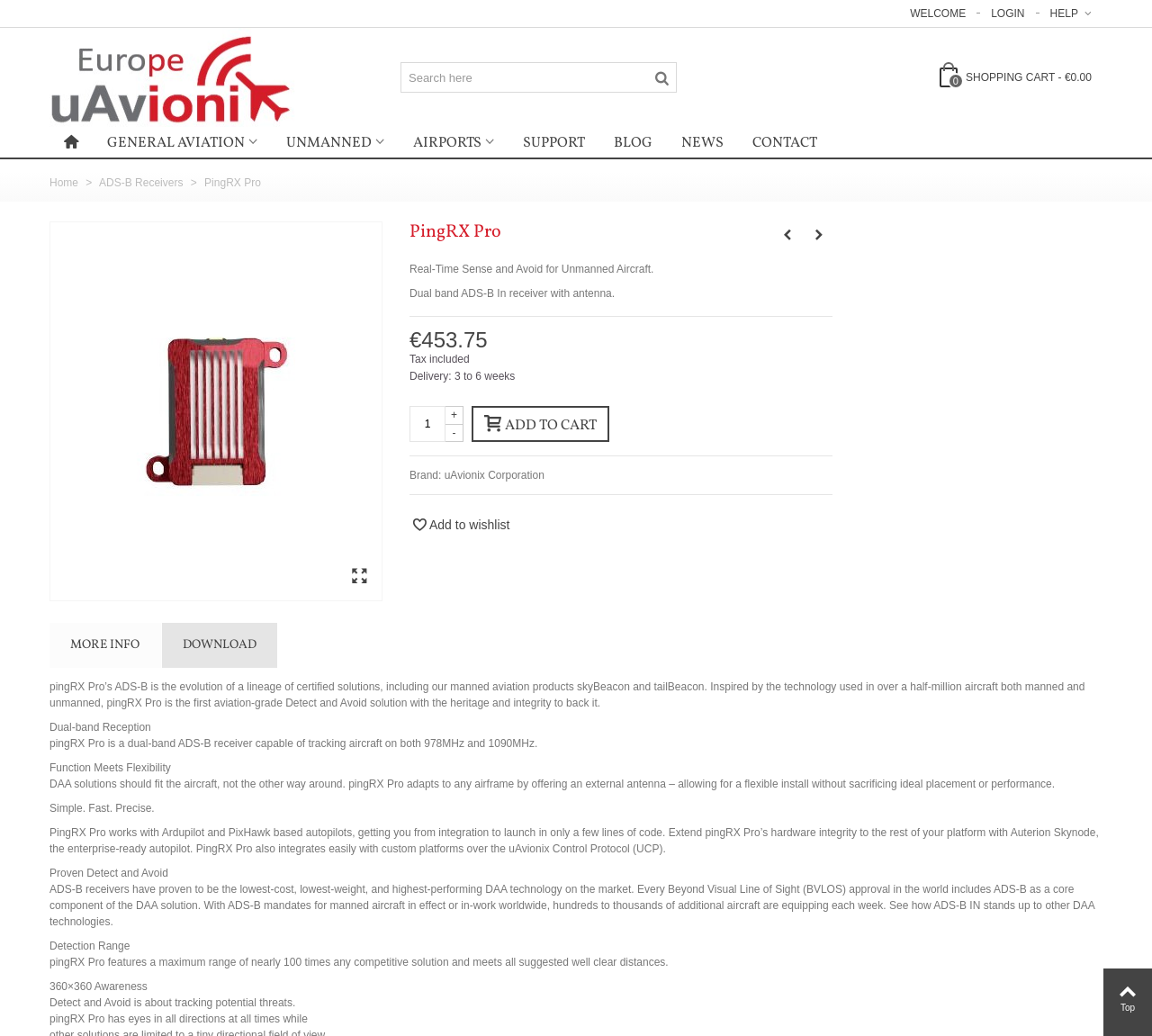Please identify the bounding box coordinates of the region to click in order to complete the task: "Visit the Twitter page". The coordinates must be four float numbers between 0 and 1, specified as [left, top, right, bottom].

None